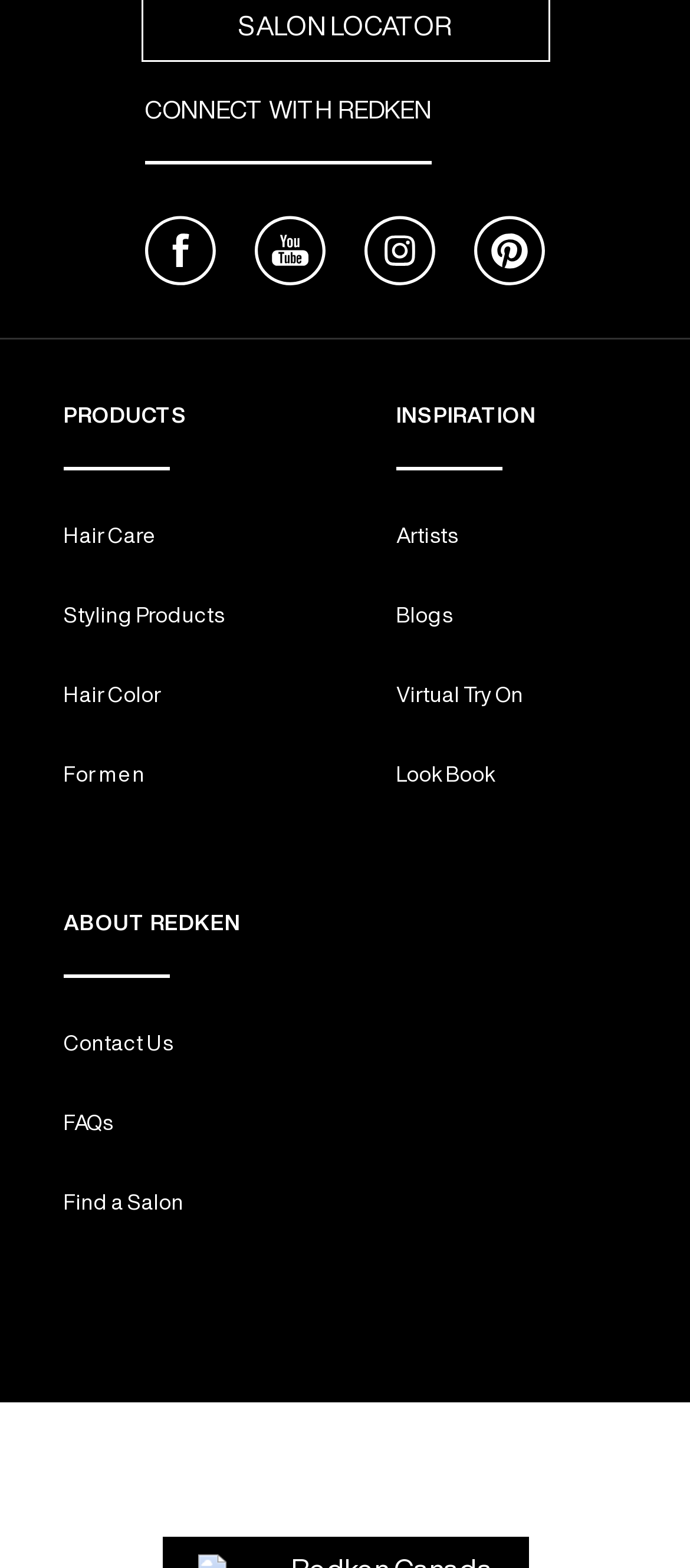What is the last link under ABOUT REDKEN?
Look at the image and respond with a one-word or short-phrase answer.

Find a Salon